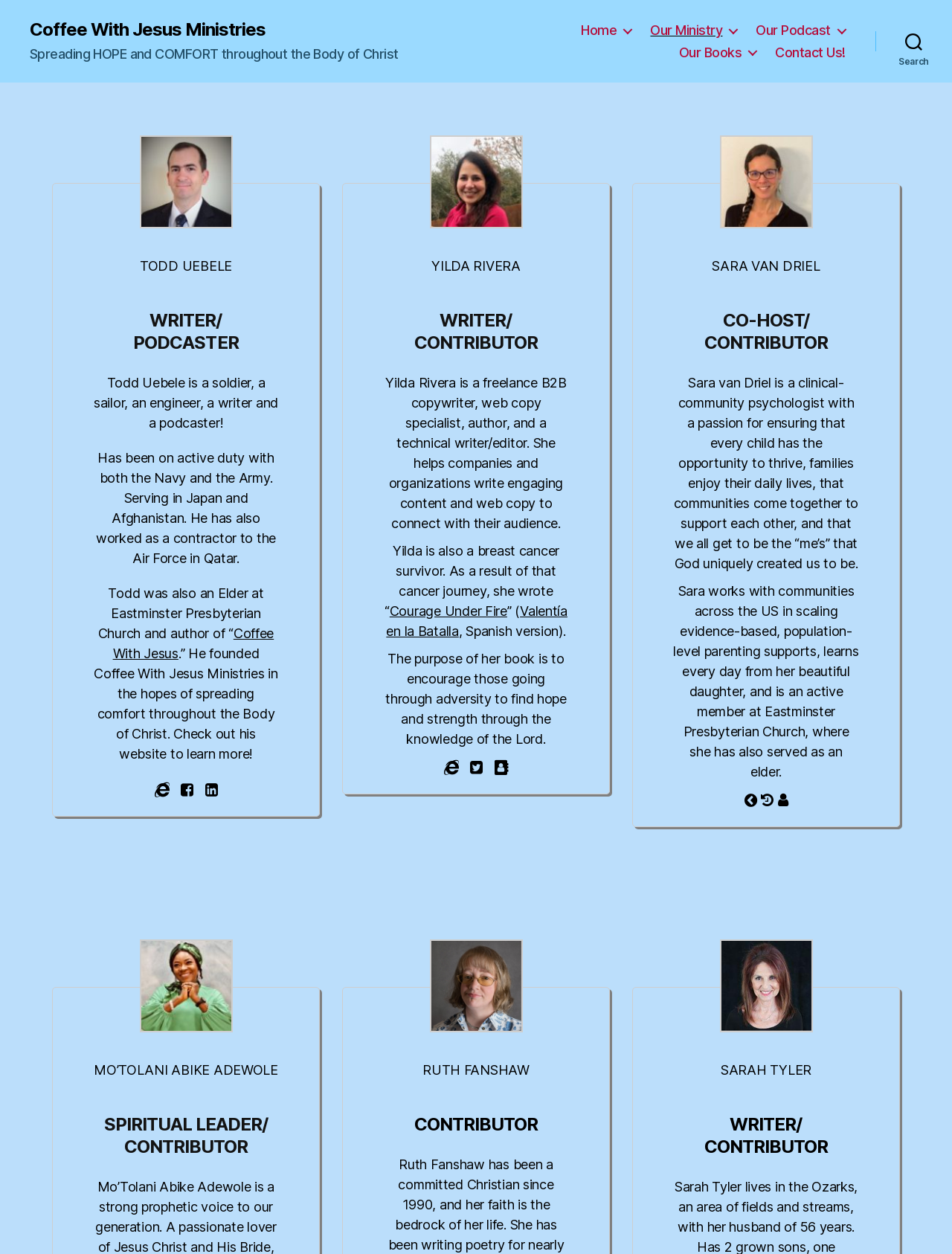Locate the bounding box coordinates of the segment that needs to be clicked to meet this instruction: "Click on 'Home'".

[0.61, 0.018, 0.664, 0.031]